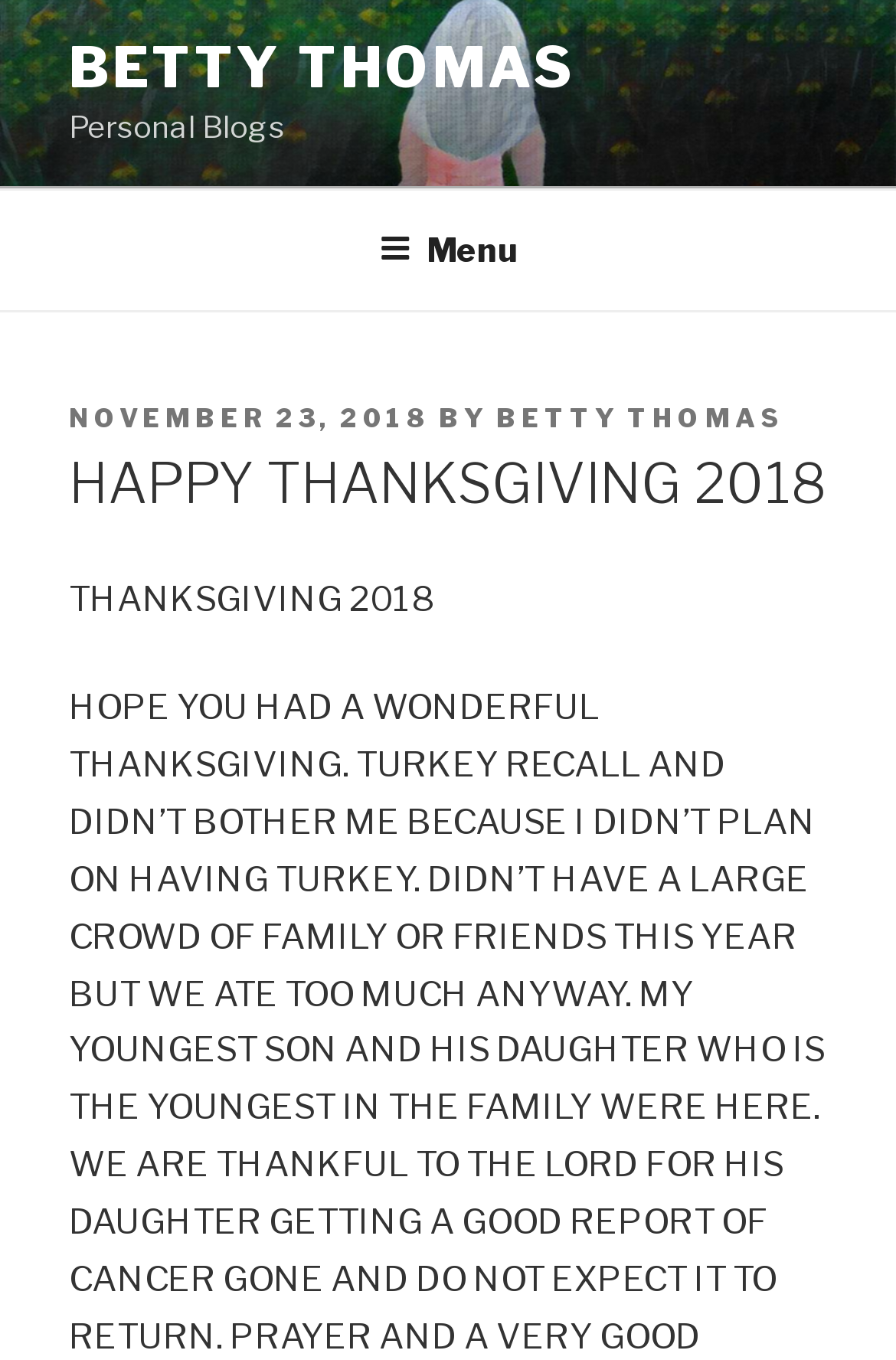Is the menu expanded?
Identify the answer in the screenshot and reply with a single word or phrase.

No